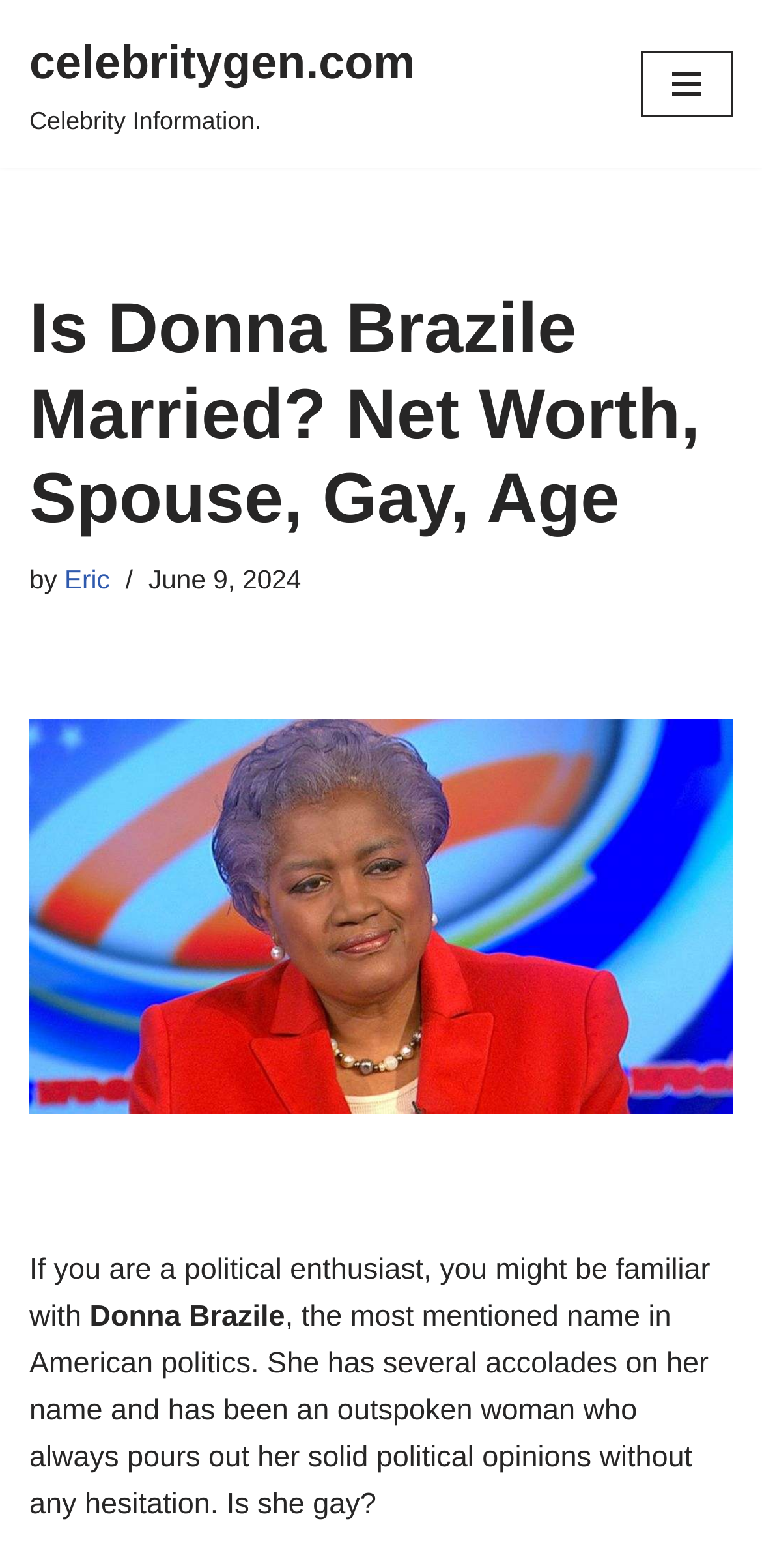Given the following UI element description: "celebritygen.comCelebrity Information.", find the bounding box coordinates in the webpage screenshot.

[0.038, 0.017, 0.545, 0.09]